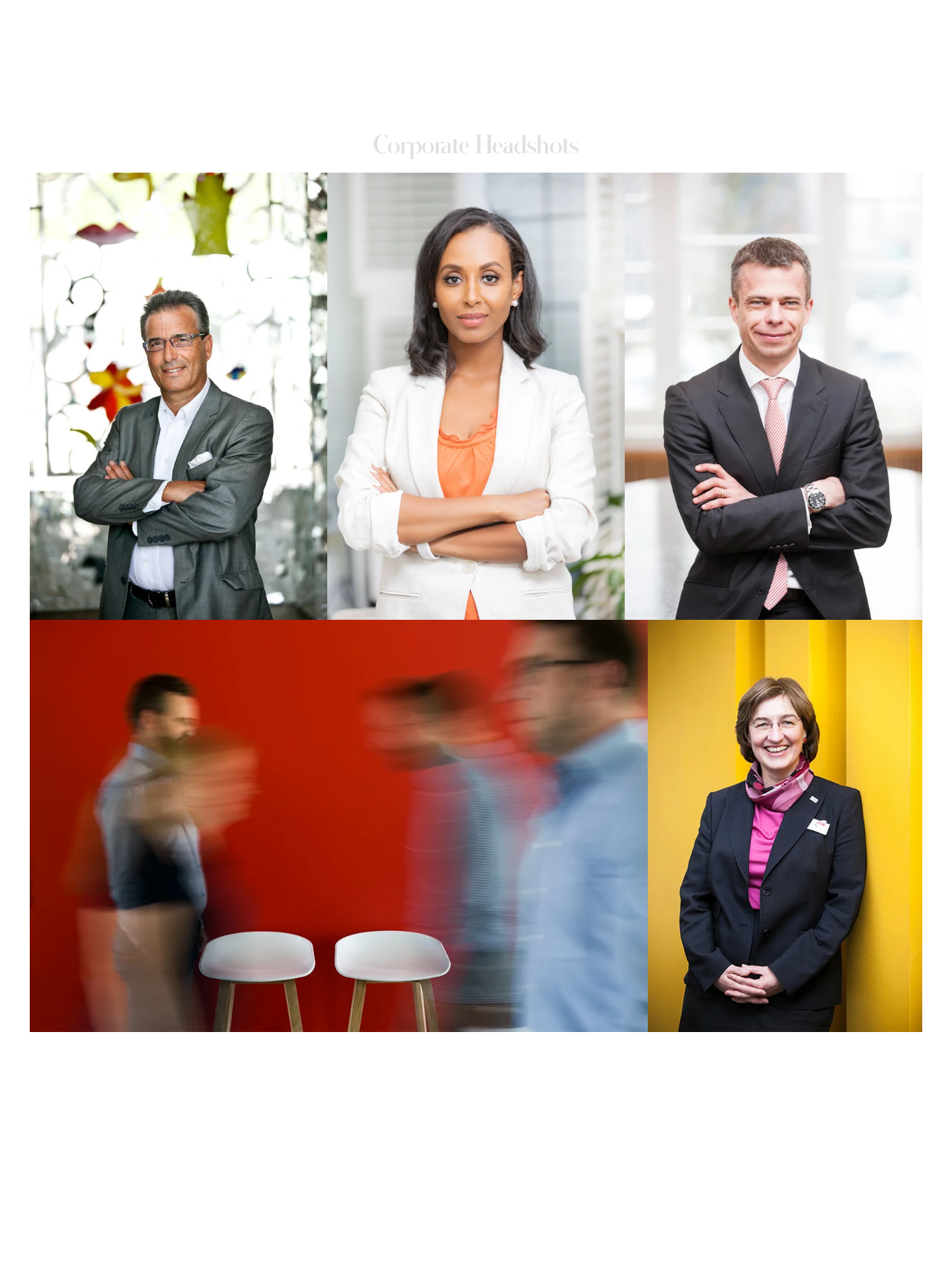What is the location of Ammaniel Hintza's photography business?
Give a one-word or short phrase answer based on the image.

Dallas